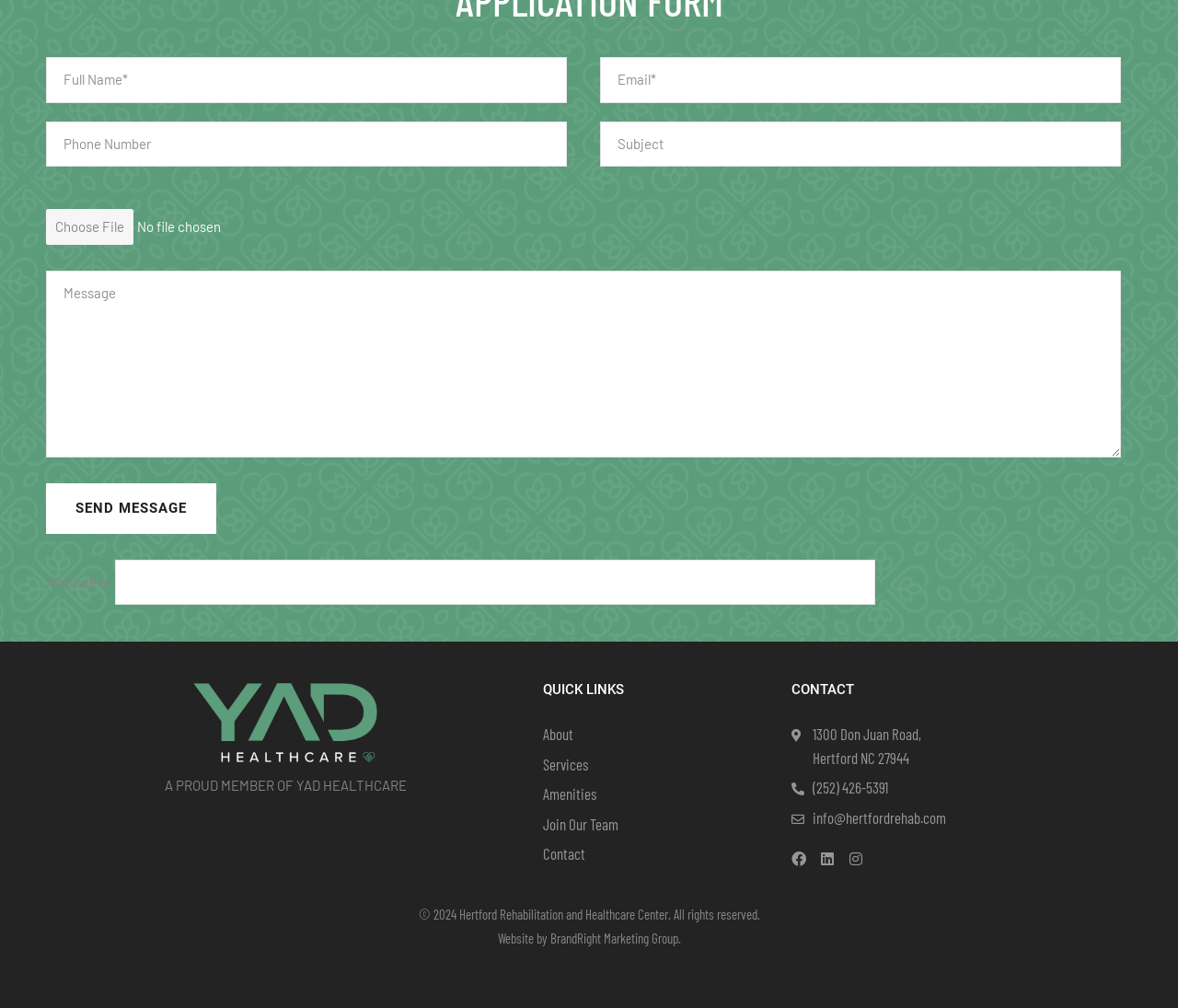Identify the bounding box coordinates for the region of the element that should be clicked to carry out the instruction: "Contact via email". The bounding box coordinates should be four float numbers between 0 and 1, i.e., [left, top, right, bottom].

[0.672, 0.8, 0.957, 0.823]